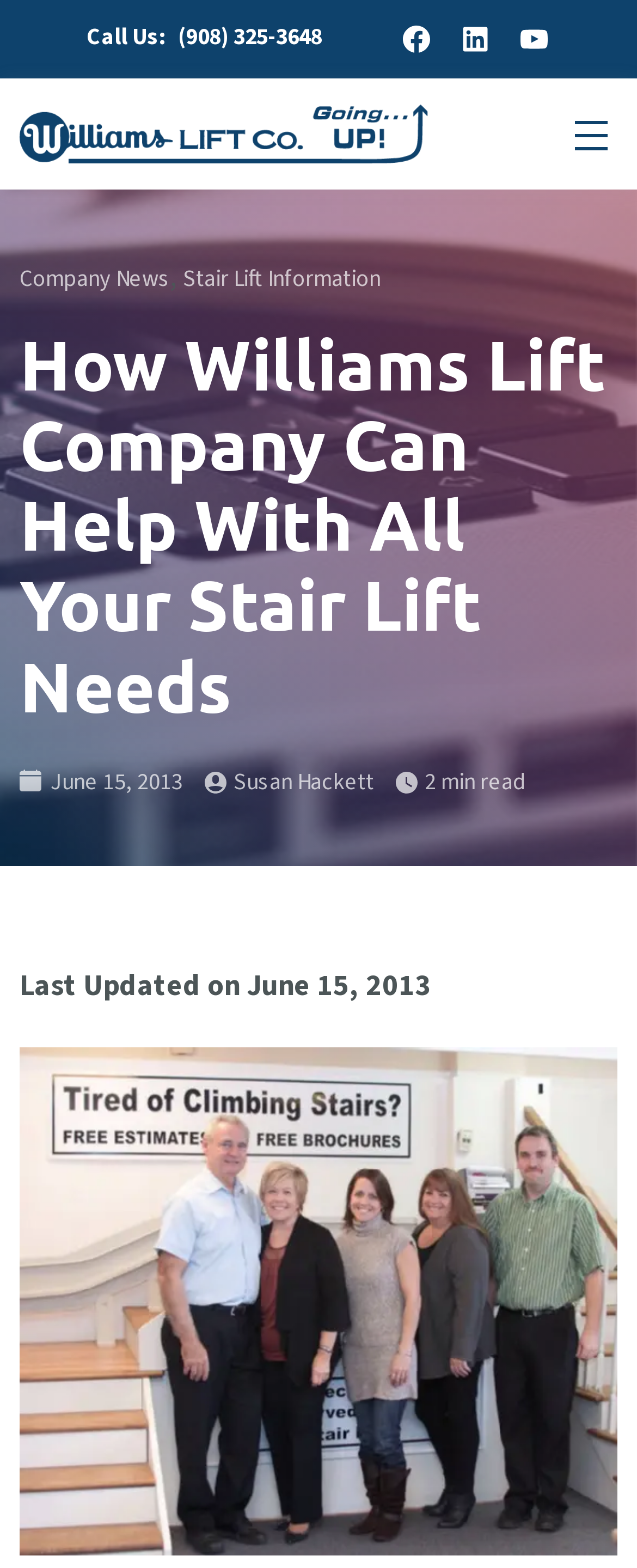Please specify the bounding box coordinates of the clickable section necessary to execute the following command: "Explore the Cannabis category".

None